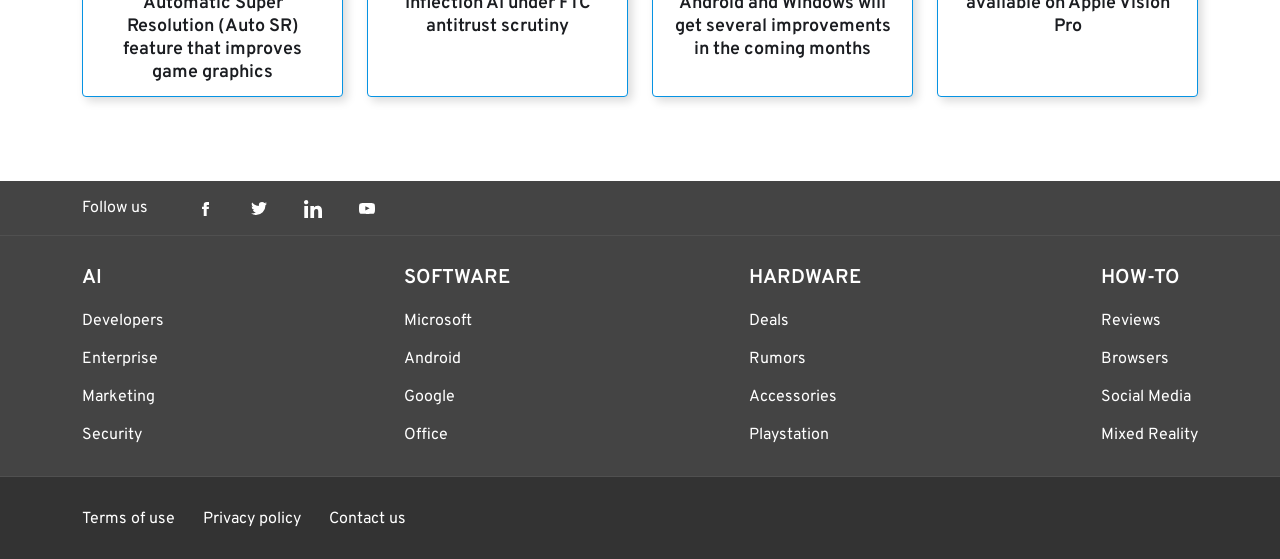What is the logo at the bottom right corner of the webpage?
Give a single word or phrase as your answer by examining the image.

Reflector Media Logo